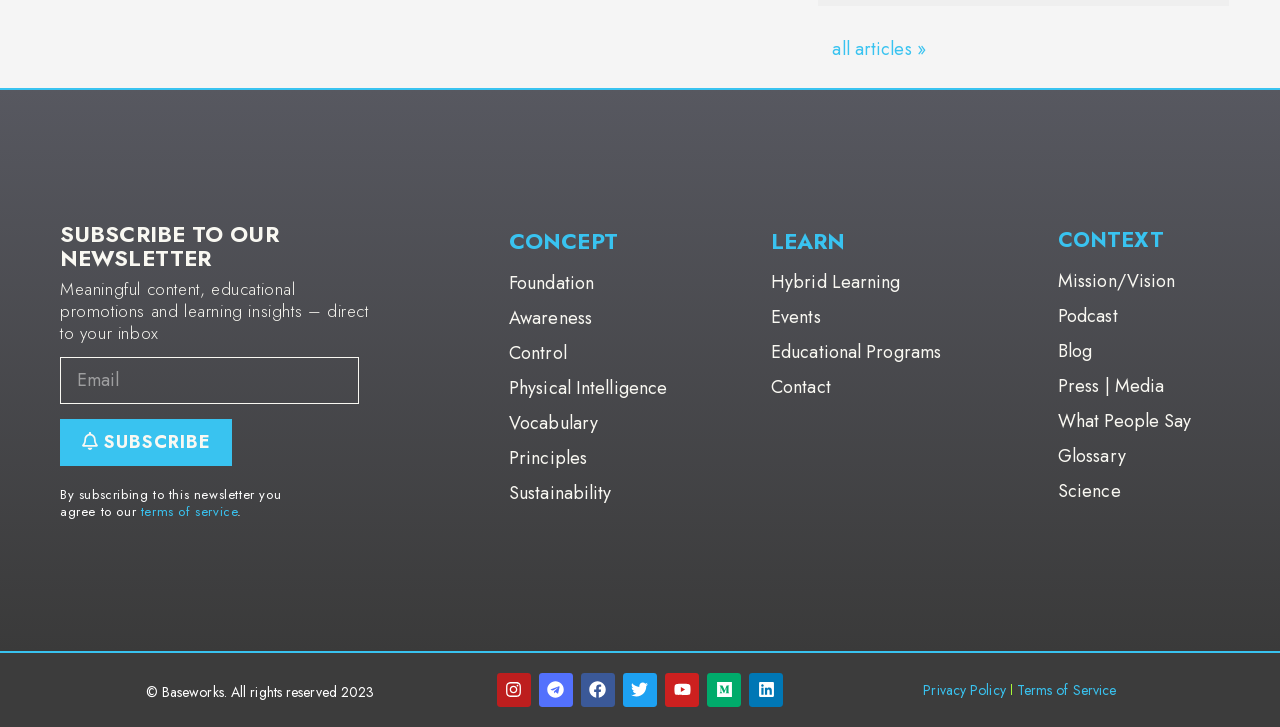Calculate the bounding box coordinates of the UI element given the description: "parent_node: Your Email name="form_fields[email]" placeholder="Email"".

[0.047, 0.491, 0.281, 0.555]